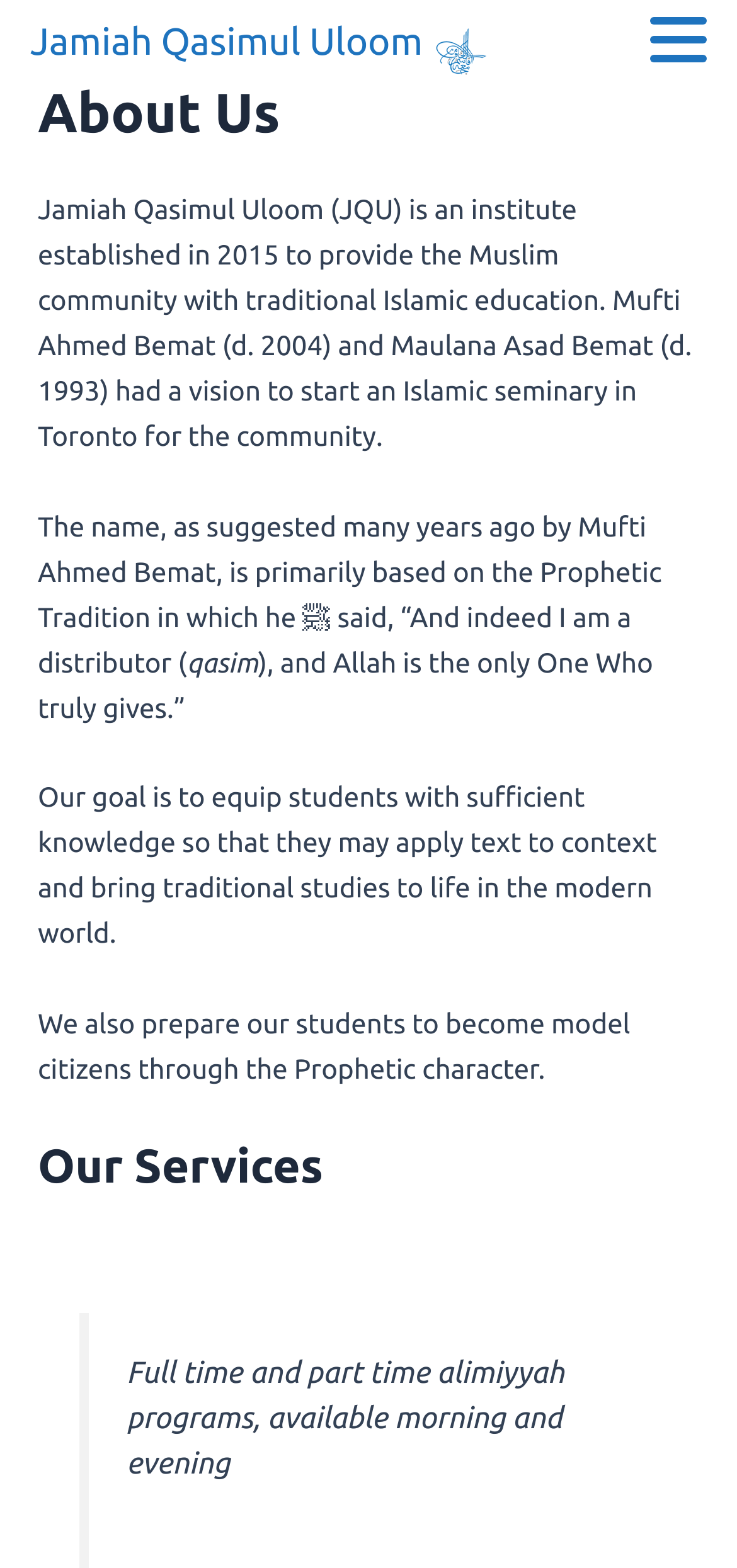Detail the features and information presented on the webpage.

The webpage is about Jamiah Qasimul Uloom, an institute established in 2015 to provide traditional Islamic education to the Muslim community. At the top, there is a header section with the title "About Us" and the institute's name "Jamiah Qasimul Uloom". Below the header, there is a paragraph describing the institute's vision and mission, which was inspired by Mufti Ahmed Bemat and Maulana Asad Bemat. 

The text continues to explain the meaning of the institute's name, which is based on a Prophetic Tradition. The text is divided into several sections, with the main content on the left side of the page. There are five paragraphs in total, with the last two paragraphs describing the institute's goals, which include equipping students with knowledge and preparing them to become model citizens through the Prophetic character.

On the lower half of the page, there is a section titled "Our Services" with a subheading. Below this heading, there is a description of the alimiyyah programs offered by the institute, which are available in the morning and evening.

At the top left corner of the page, there is a smaller text "Jamiah Qasimul Uloom" and a logo image next to it. The logo is a small icon located at the top right corner of the page.